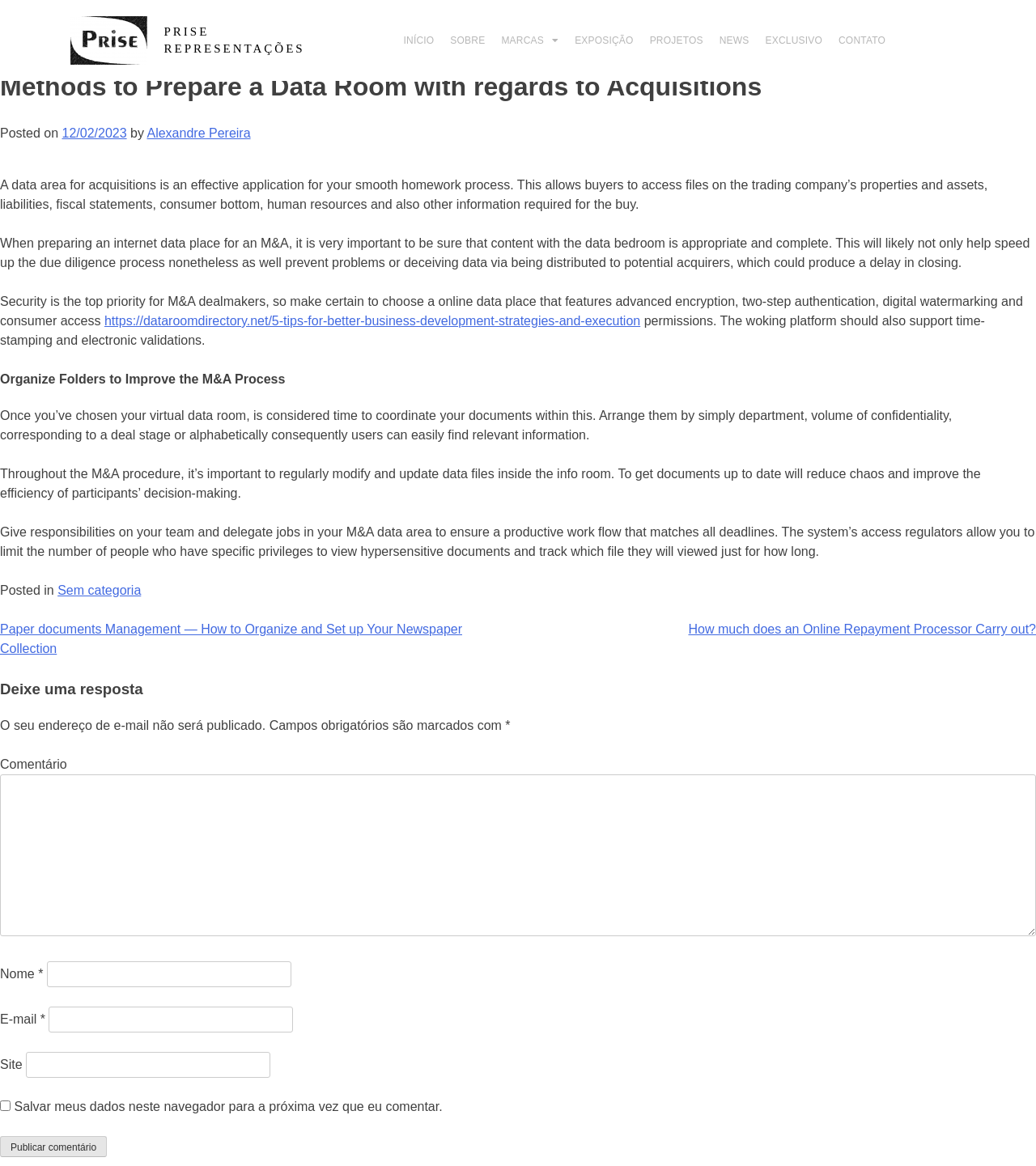Can you identify and provide the main heading of the webpage?

Methods to Prepare a Data Room with regards to Acquisitions